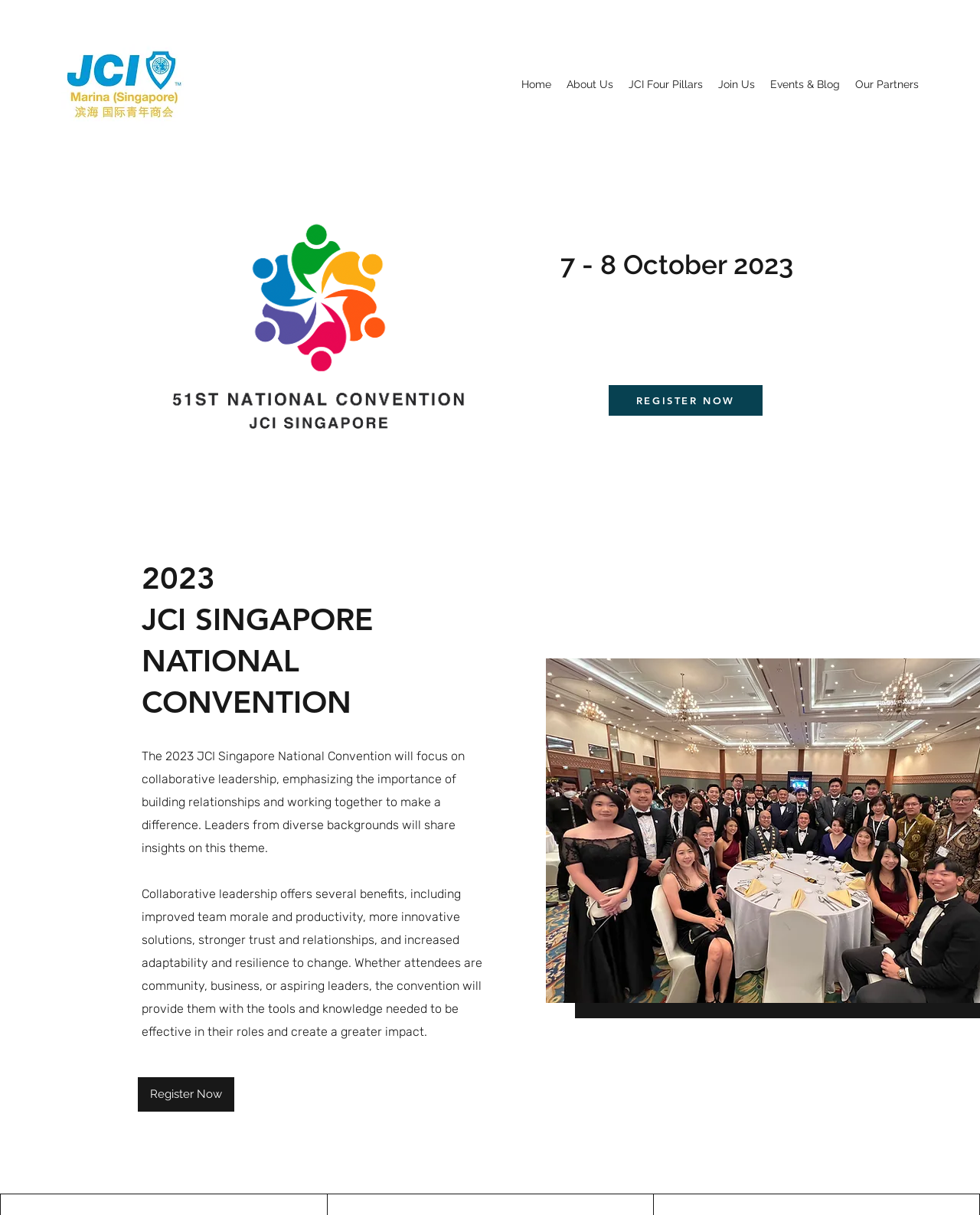Extract the bounding box coordinates of the UI element described: "Our Partners". Provide the coordinates in the format [left, top, right, bottom] with values ranging from 0 to 1.

[0.865, 0.06, 0.945, 0.079]